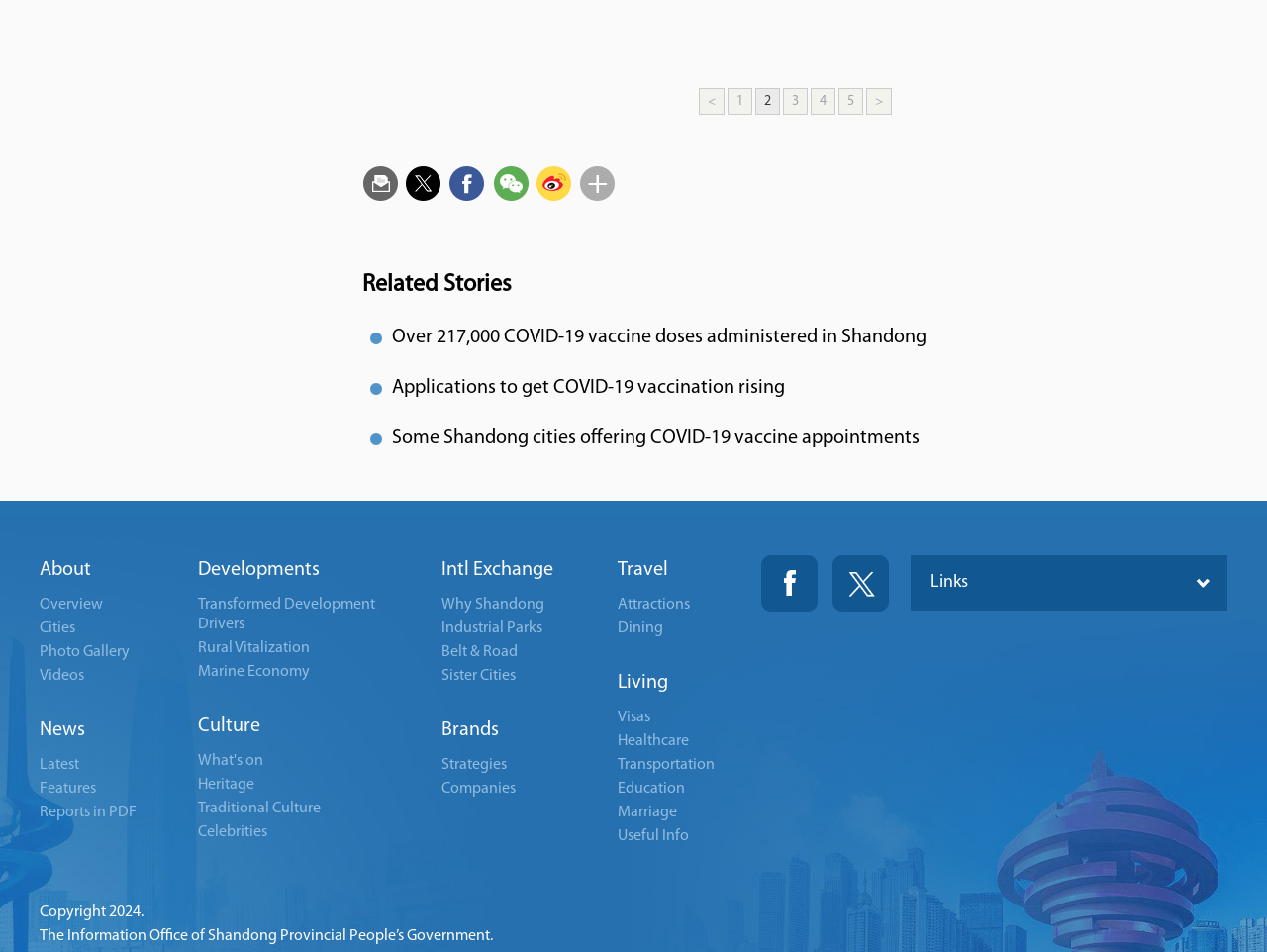Determine the bounding box coordinates of the clickable element necessary to fulfill the instruction: "Click on 'Related Stories'". Provide the coordinates as four float numbers within the 0 to 1 range, i.e., [left, top, right, bottom].

[0.286, 0.284, 0.969, 0.315]